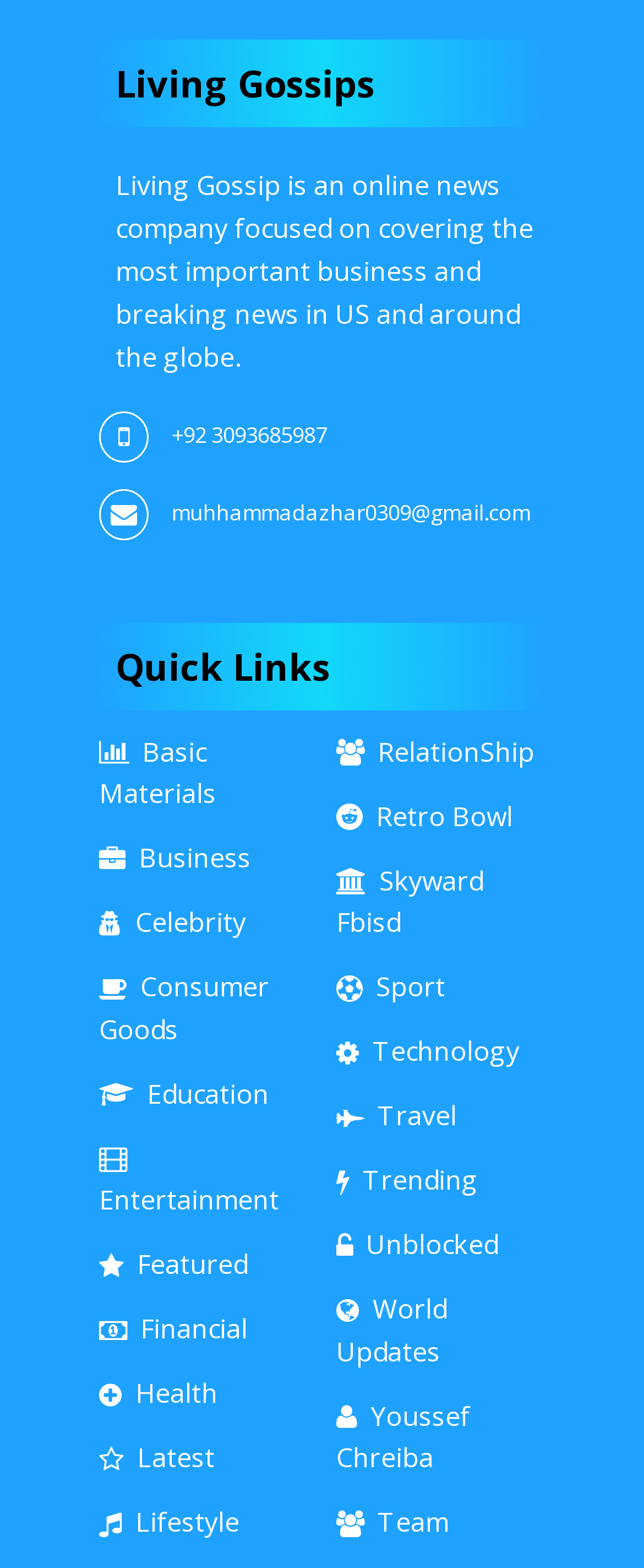Locate the bounding box coordinates of the element you need to click to accomplish the task described by this instruction: "Contact via phone number +92 3093685987".

[0.267, 0.267, 0.508, 0.286]